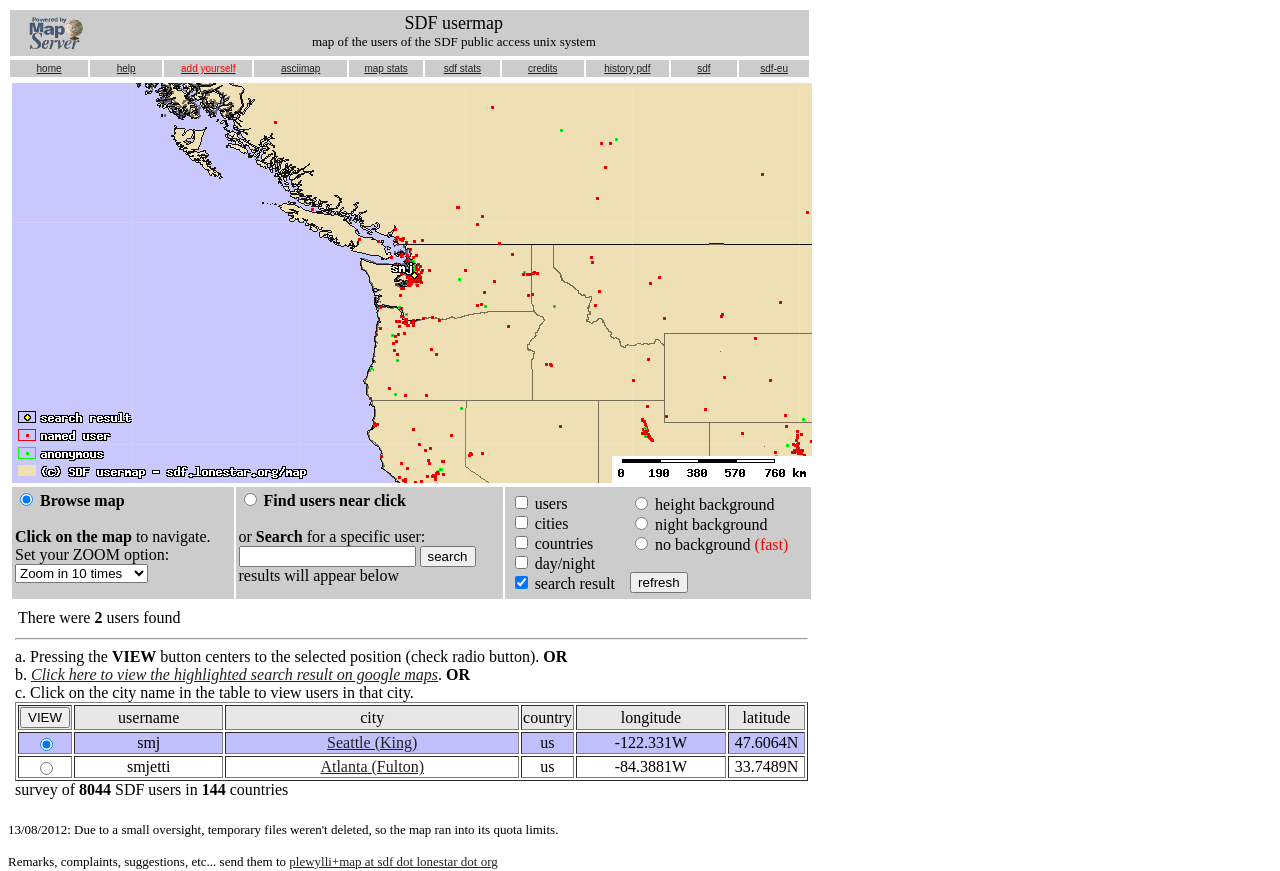Provide your answer in a single word or phrase: 
What is the purpose of the map?

To show SDF users